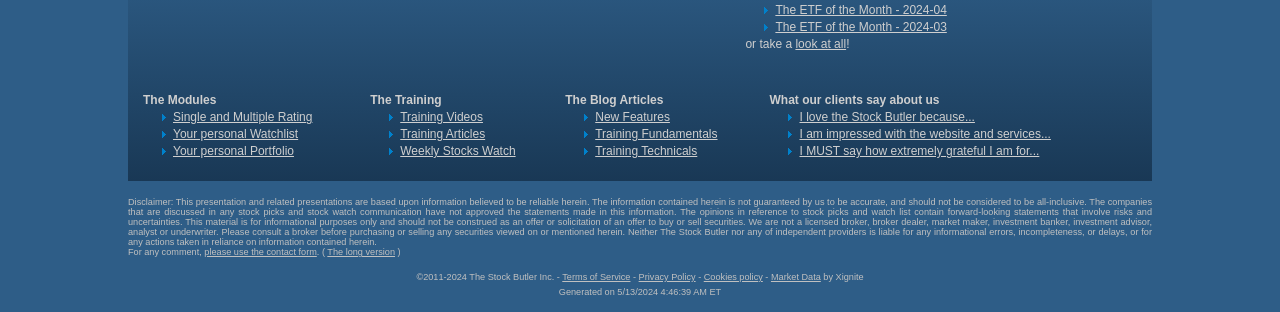Highlight the bounding box coordinates of the region I should click on to meet the following instruction: "click the link to Training Videos".

[0.313, 0.353, 0.377, 0.398]